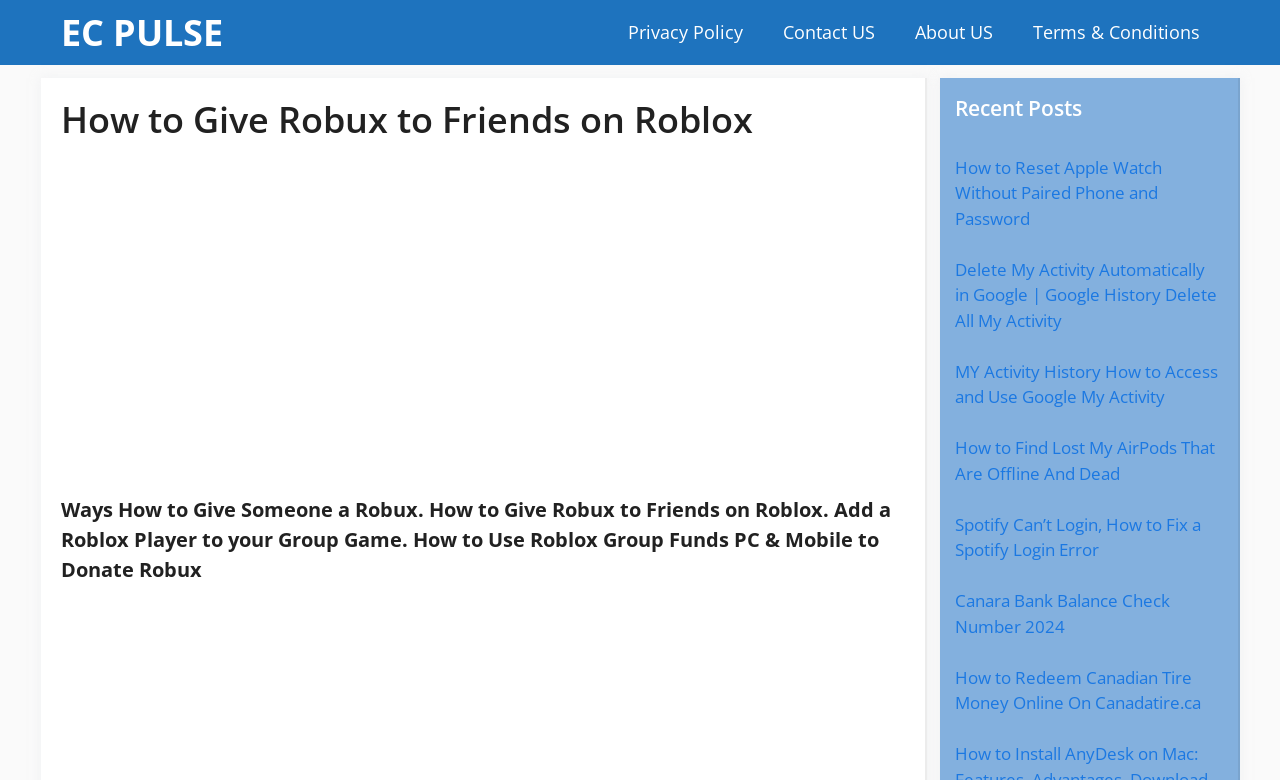Provide the bounding box coordinates of the HTML element described by the text: "Terms & Conditions". The coordinates should be in the format [left, top, right, bottom] with values between 0 and 1.

[0.791, 0.0, 0.953, 0.083]